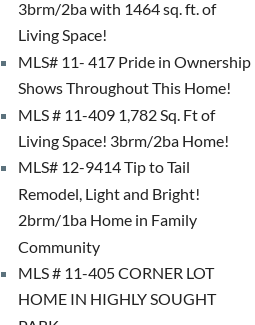Describe all significant details and elements found in the image.

The image features a visually appealing "For Sale" sign associated with NW Homebuyers, showcasing various homes available in a 55+ community. Key details displayed include multiple MLS listings that highlight properties such as a charming 2-bedroom, 2-bath home priced attractively, as well as larger options with expansive living space. Each listing emphasizes distinctive features, such as pride in ownership and recent renovations, aiming to attract potential buyers. The design of the sign is professional and inviting, capturing the essence of the homes being marketed by NW Homebuyers.net LLC, located in Portland, Oregon.